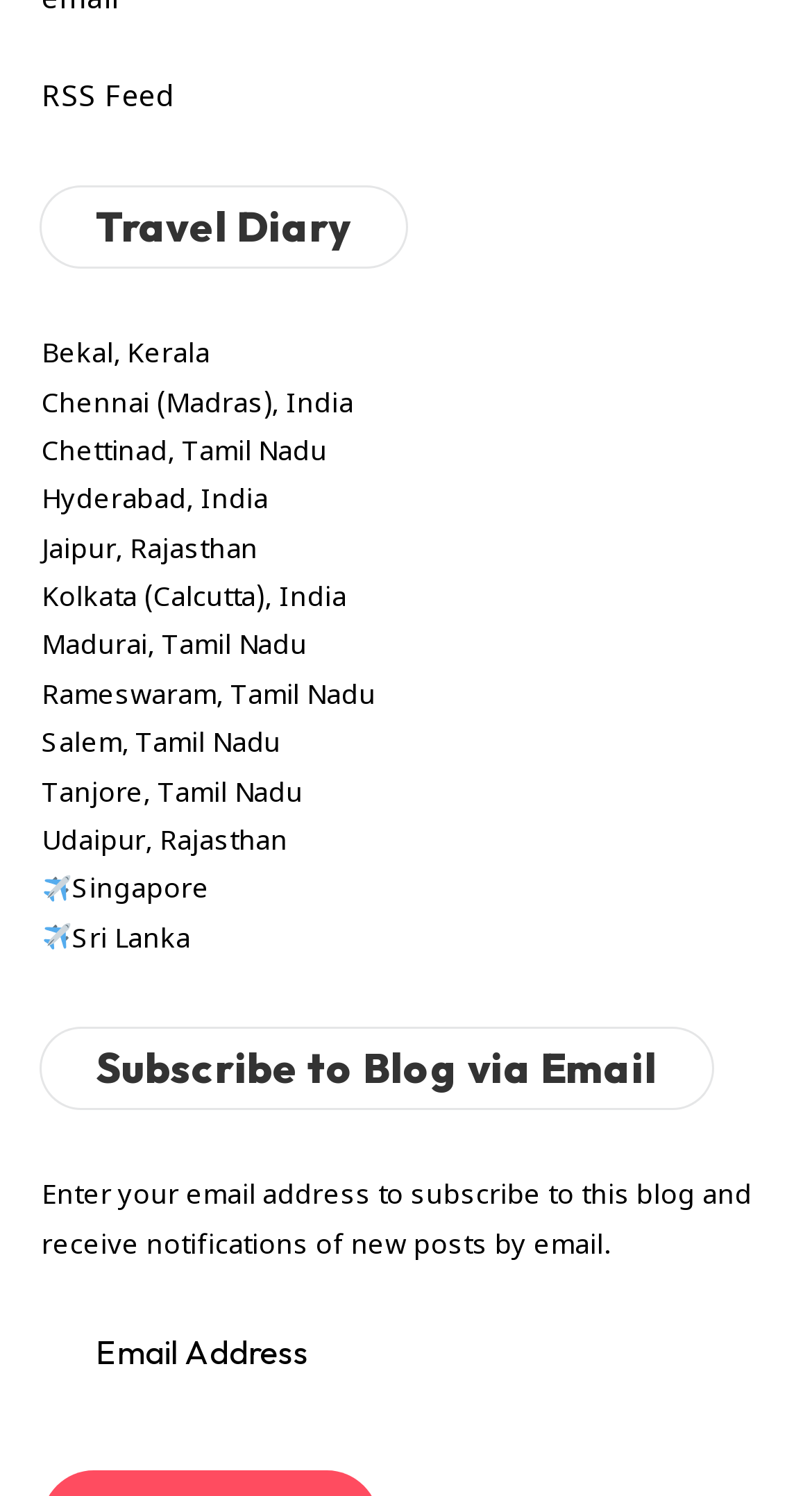What is the position of the 'RSS Feed' link?
Based on the image, answer the question with as much detail as possible.

I compared the y1 and y2 coordinates of the 'RSS Feed' link with other elements and found that it has the smallest y1 and y2 values, which means it is located at the top-left of the webpage.